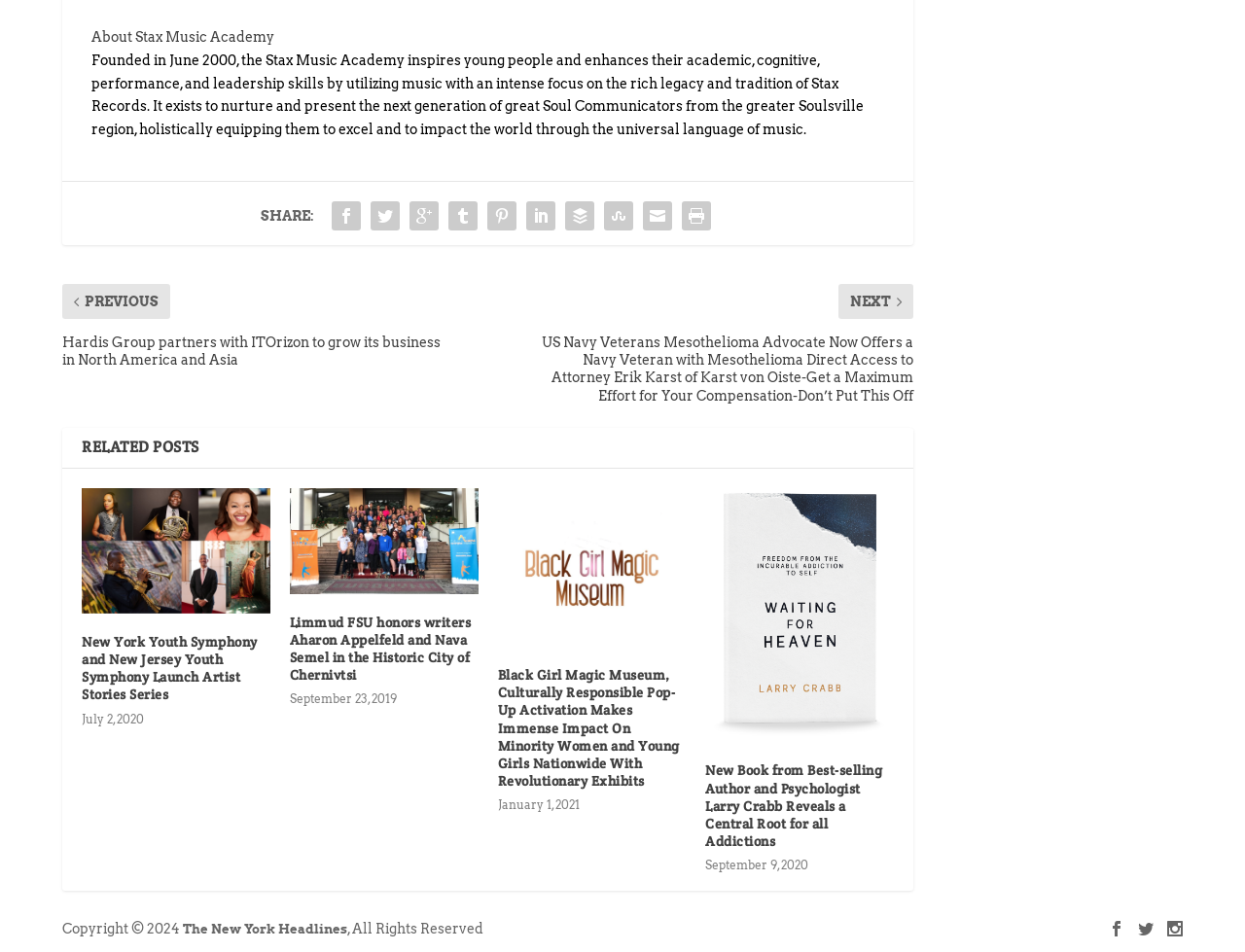Can you specify the bounding box coordinates for the region that should be clicked to fulfill this instruction: "Check the copyright information".

[0.05, 0.983, 0.147, 0.999]